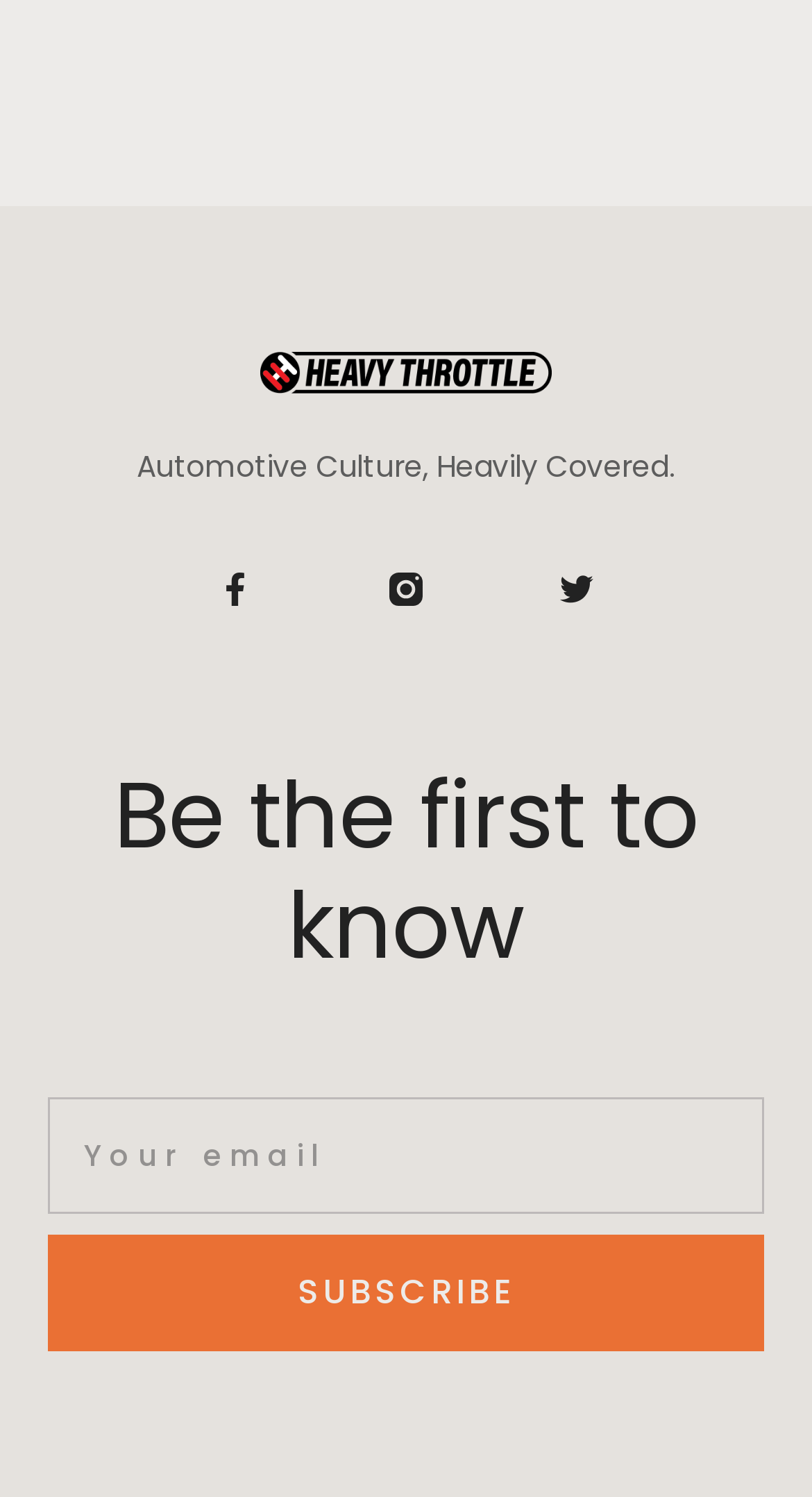Please find the bounding box for the UI element described by: "parent_node: Email name="form_fields[email]" placeholder="Your email"".

[0.06, 0.733, 0.94, 0.81]